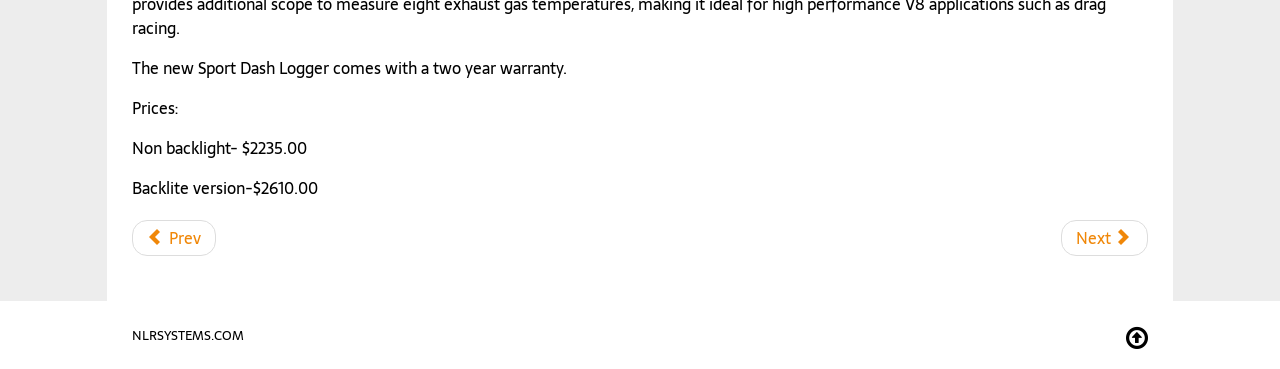Identify the bounding box coordinates for the UI element described as: "Prev". The coordinates should be provided as four floats between 0 and 1: [left, top, right, bottom].

[0.103, 0.595, 0.169, 0.692]